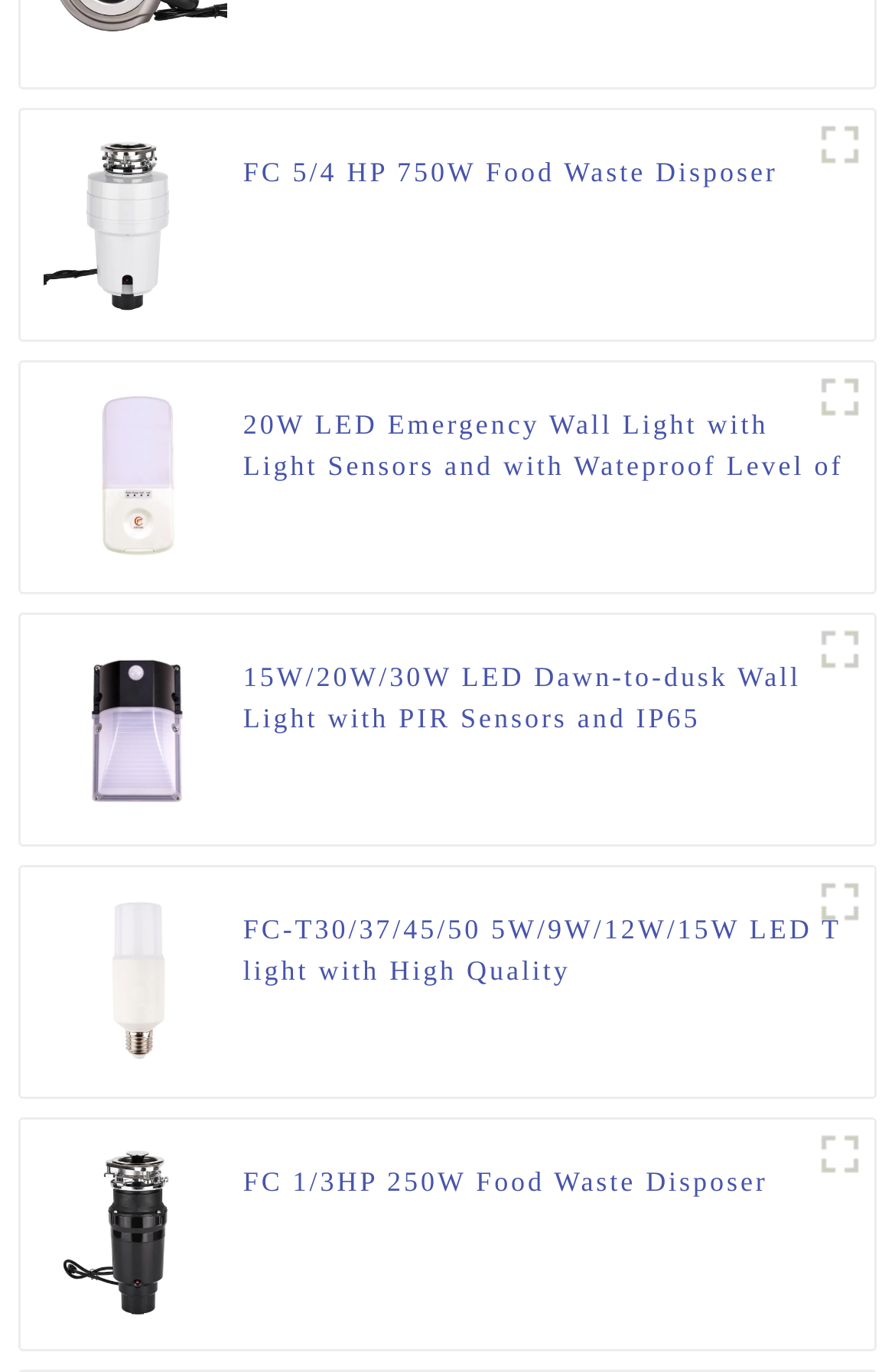Provide a brief response using a word or short phrase to this question:
What type of products are displayed on this webpage?

Home appliances